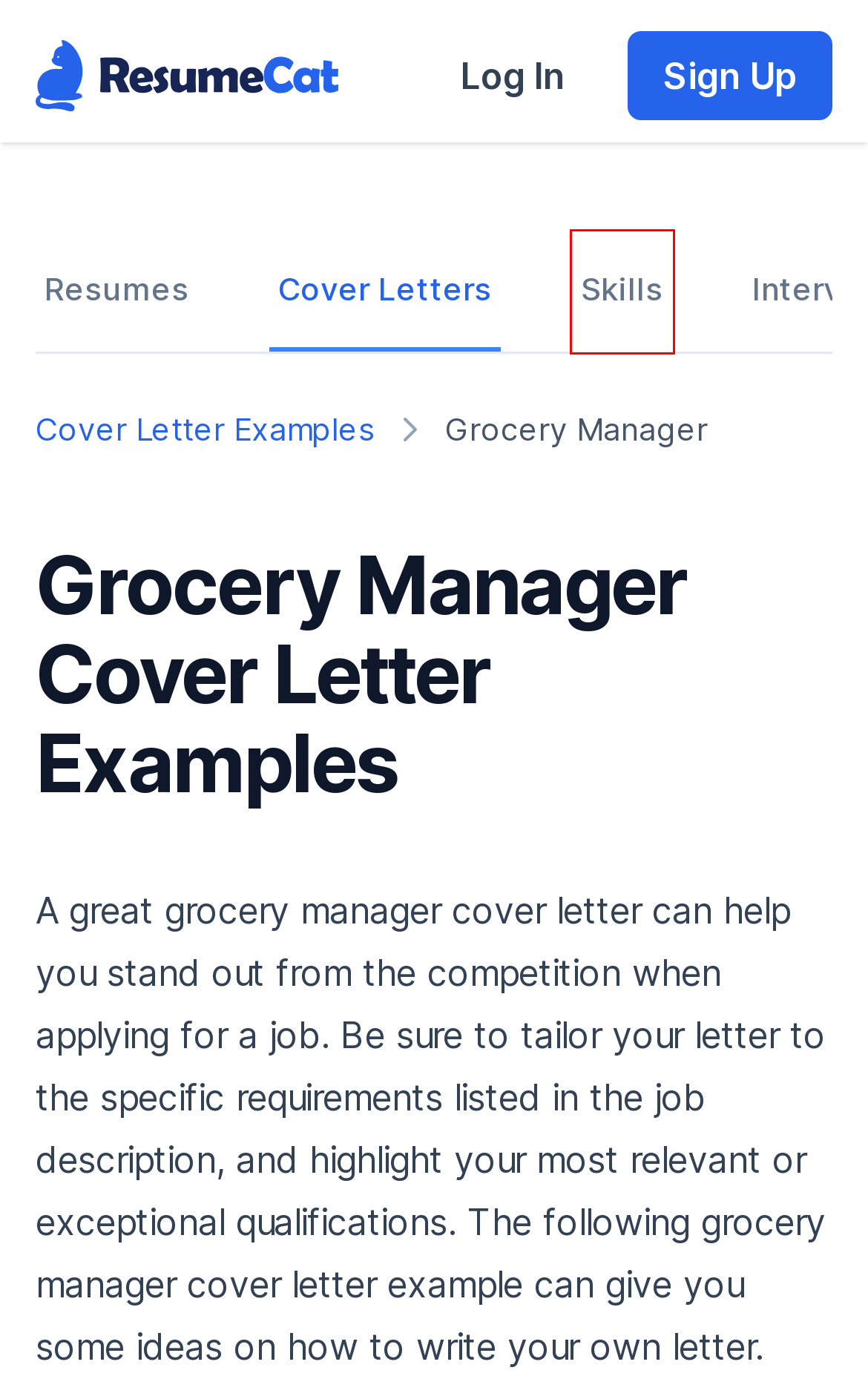You are given a screenshot of a webpage with a red bounding box around an element. Choose the most fitting webpage description for the page that appears after clicking the element within the red bounding box. Here are the candidates:
A. Grocery Manager Resume Examples and Templates | ResumeCat
B. Top 12 Grocery Manager Skills to Put on Your Resume
C. Cookie Policy | ResumeCat
D. Free Resume Templates (Download) | ResumeCat
E. Grocery Stocker Cover Letter Examples and Templates
F. Manager Trainee Cover Letter Examples and Templates
G. Log In
H. Airport Manager Cover Letter Examples and Templates

B